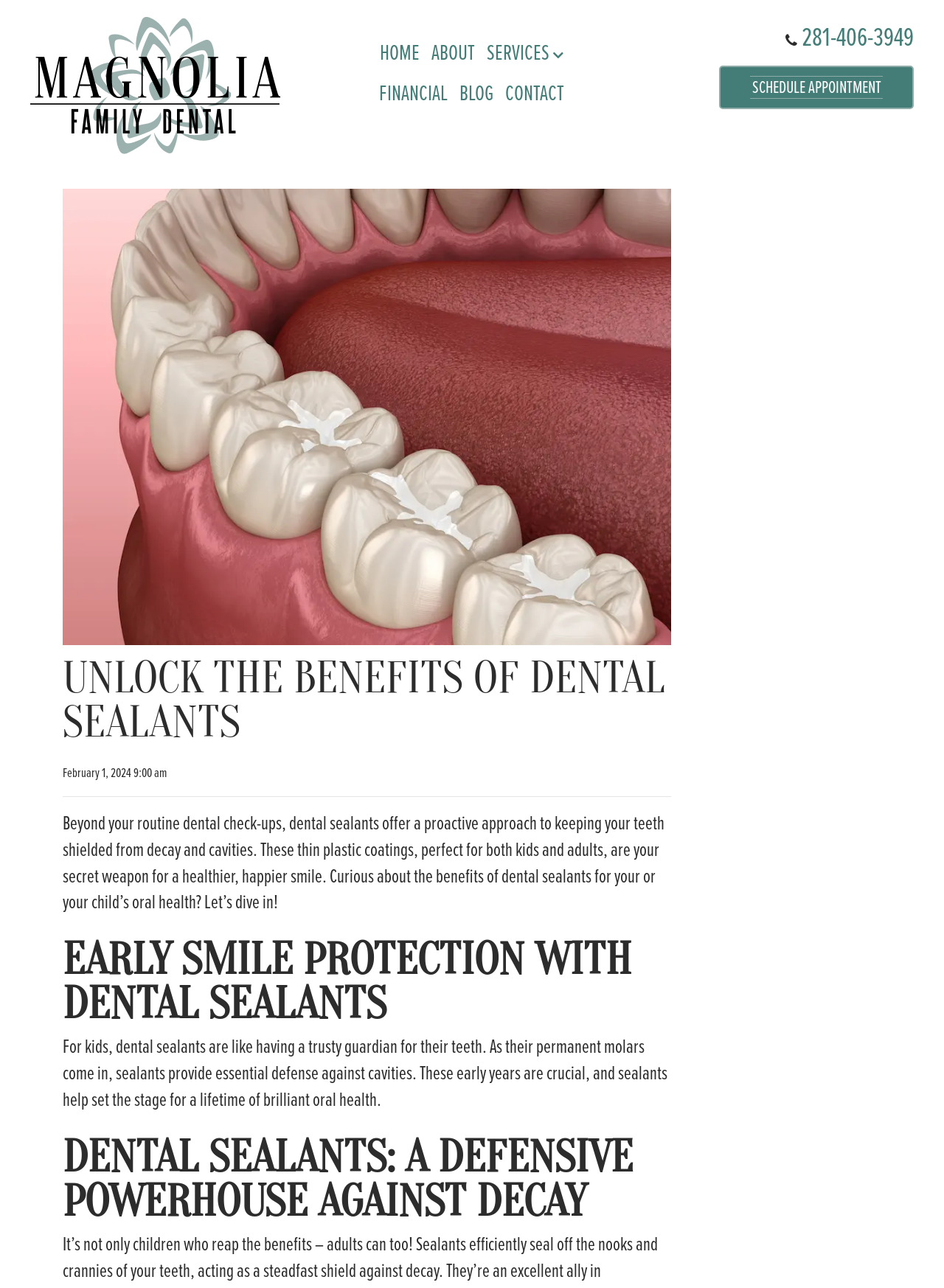What is the title or heading displayed on the webpage?

UNLOCK THE BENEFITS OF DENTAL SEALANTS